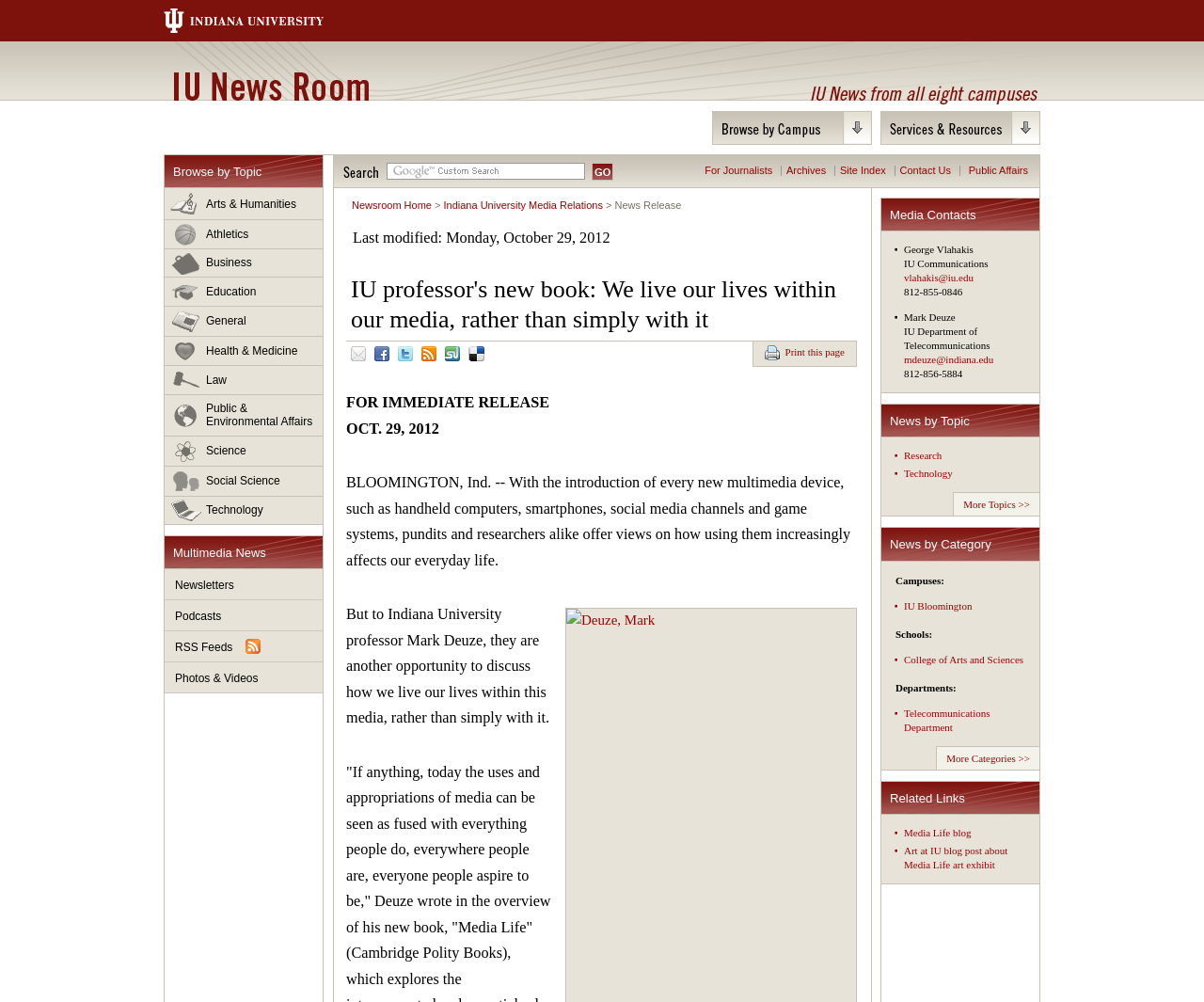Specify the bounding box coordinates of the area to click in order to execute this command: 'Browse news by topic'. The coordinates should consist of four float numbers ranging from 0 to 1, and should be formatted as [left, top, right, bottom].

[0.137, 0.155, 0.268, 0.188]